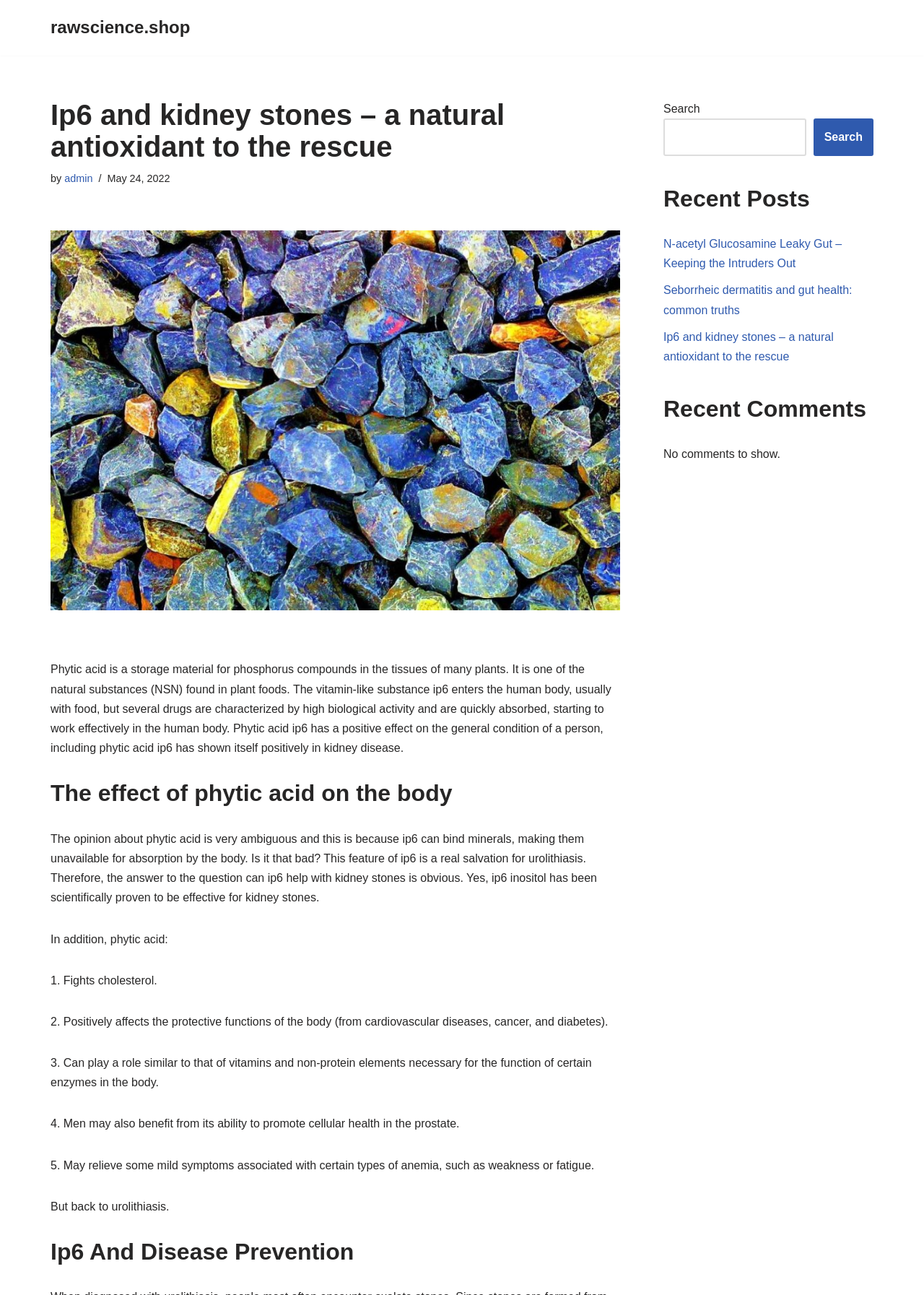Show the bounding box coordinates for the HTML element as described: "Search".

[0.88, 0.091, 0.945, 0.12]